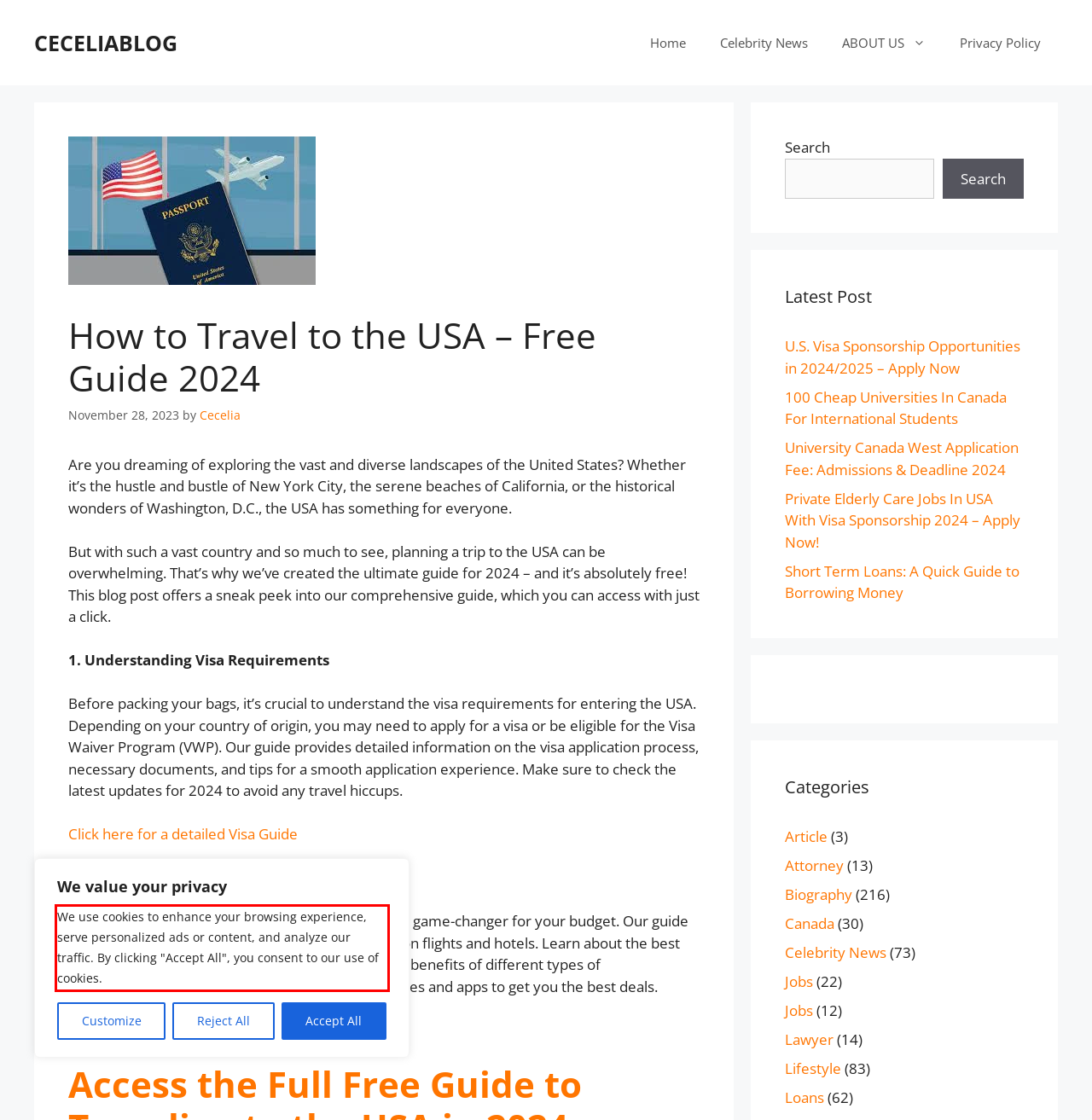Inspect the webpage screenshot that has a red bounding box and use OCR technology to read and display the text inside the red bounding box.

We use cookies to enhance your browsing experience, serve personalized ads or content, and analyze our traffic. By clicking "Accept All", you consent to our use of cookies.